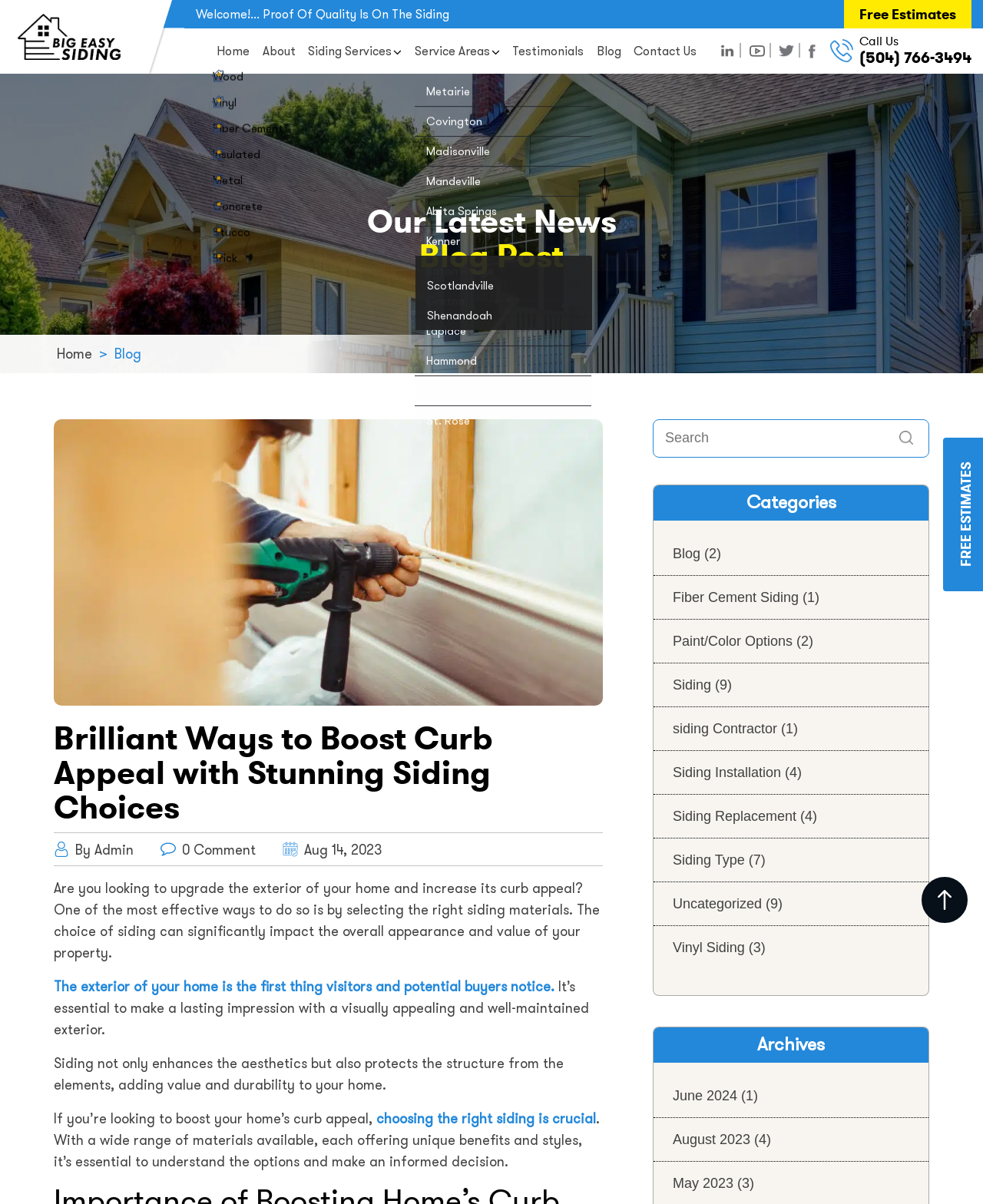Please identify the bounding box coordinates of the clickable area that will fulfill the following instruction: "Check the categories". The coordinates should be in the format of four float numbers between 0 and 1, i.e., [left, top, right, bottom].

None